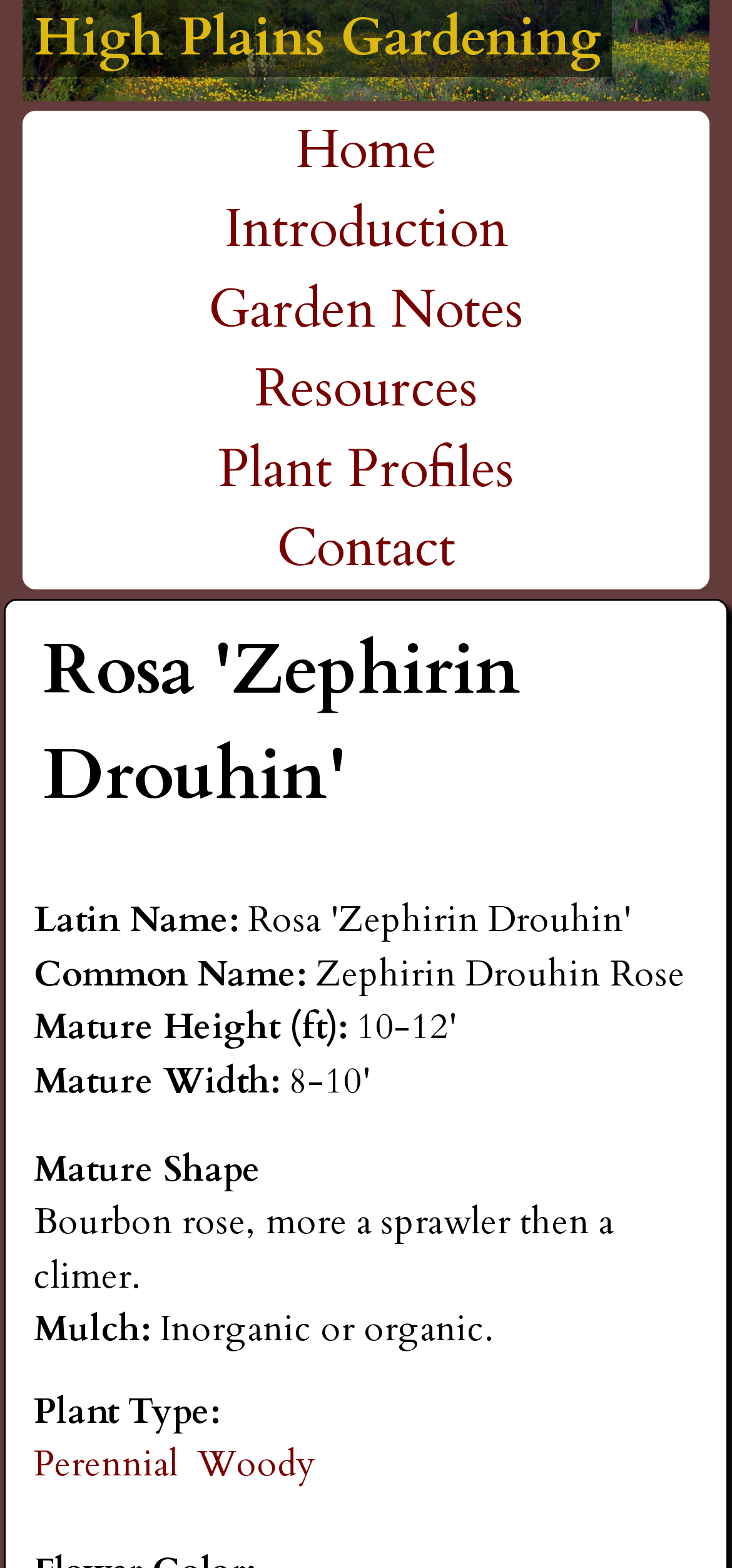Respond to the question with just a single word or phrase: 
What is the name of the rose?

Zephirin Drouhin Rose